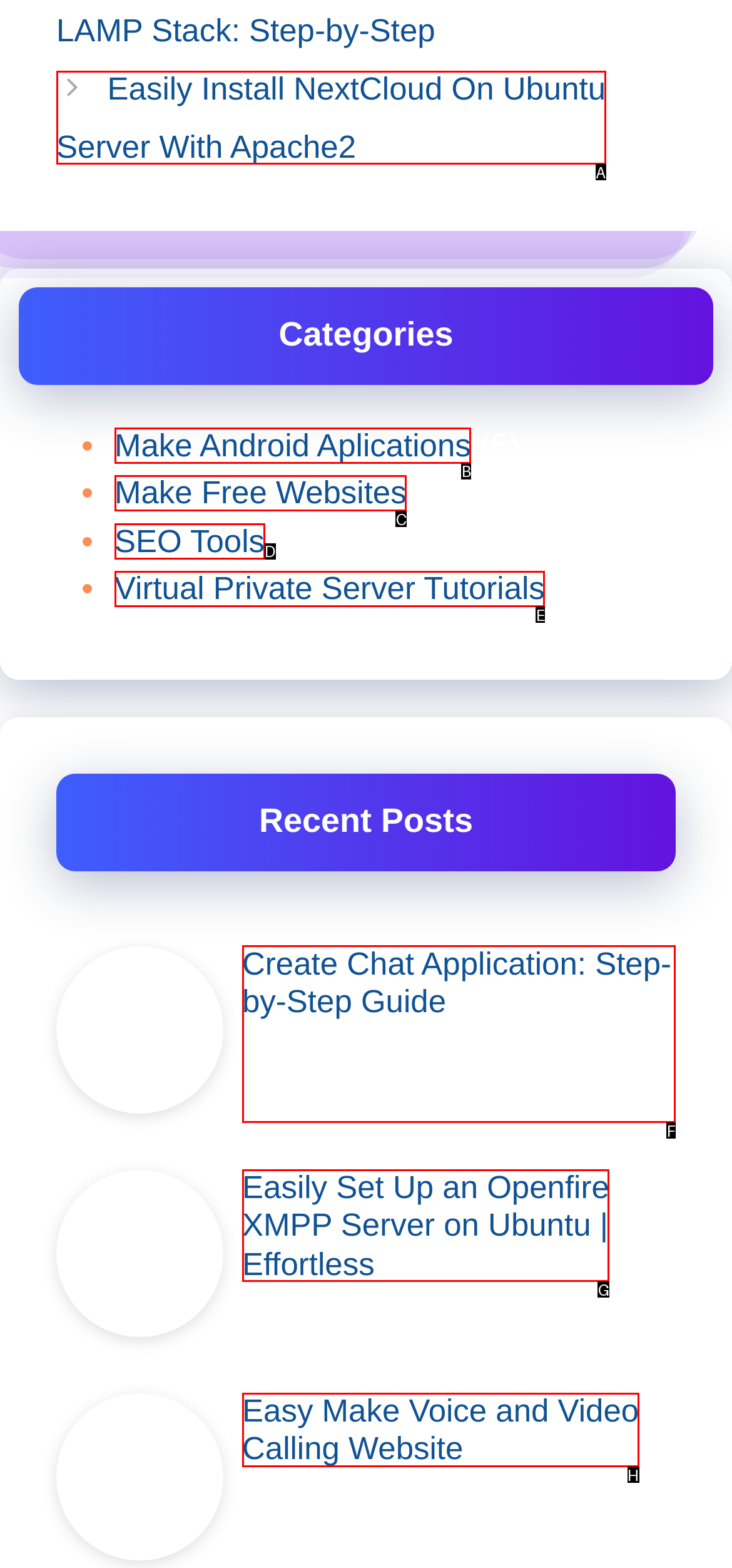Indicate the HTML element to be clicked to accomplish this task: Click on the link to create chat application Respond using the letter of the correct option.

F